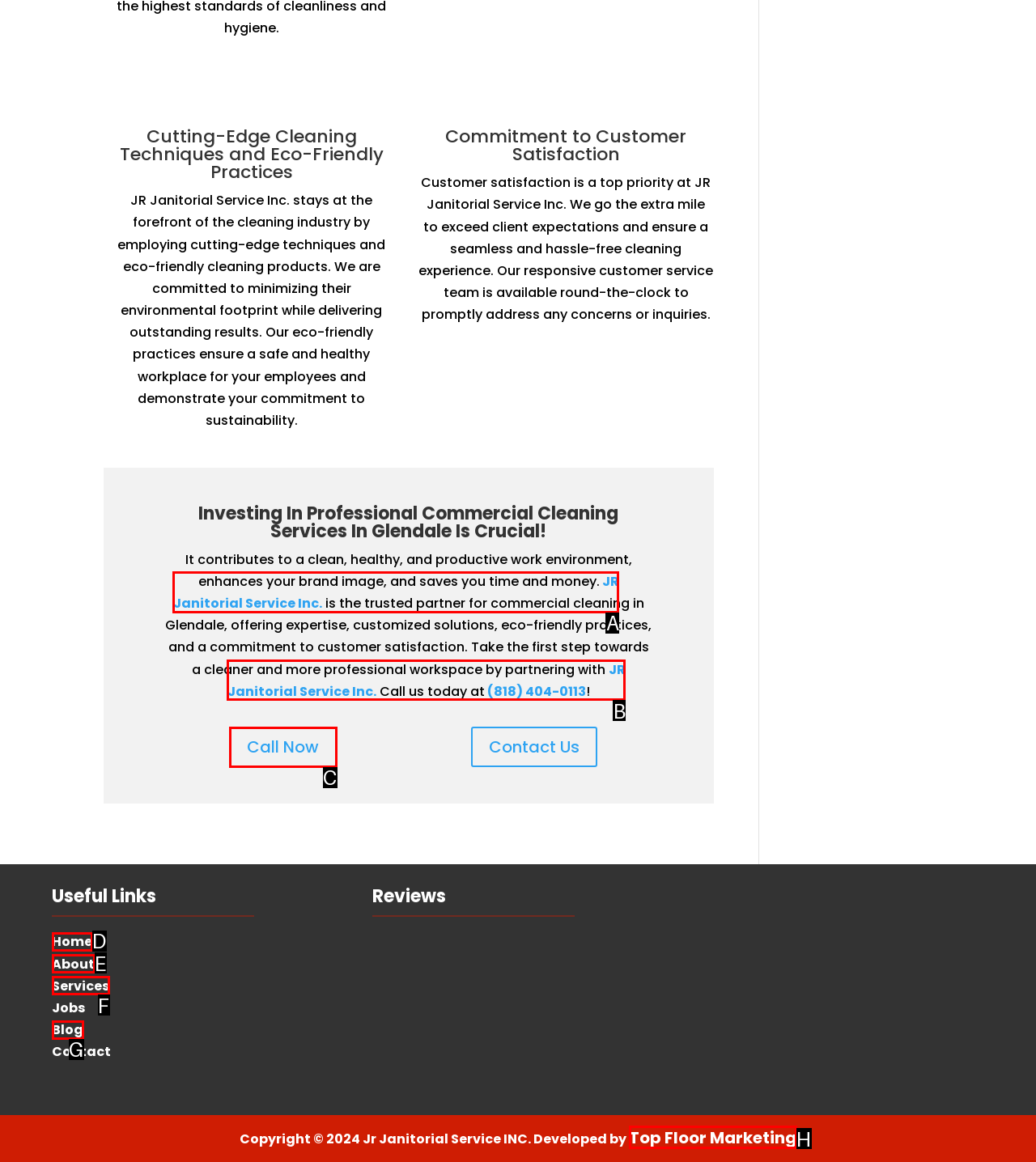Identify the matching UI element based on the description: JR Janitorial Service Inc.
Reply with the letter from the available choices.

B